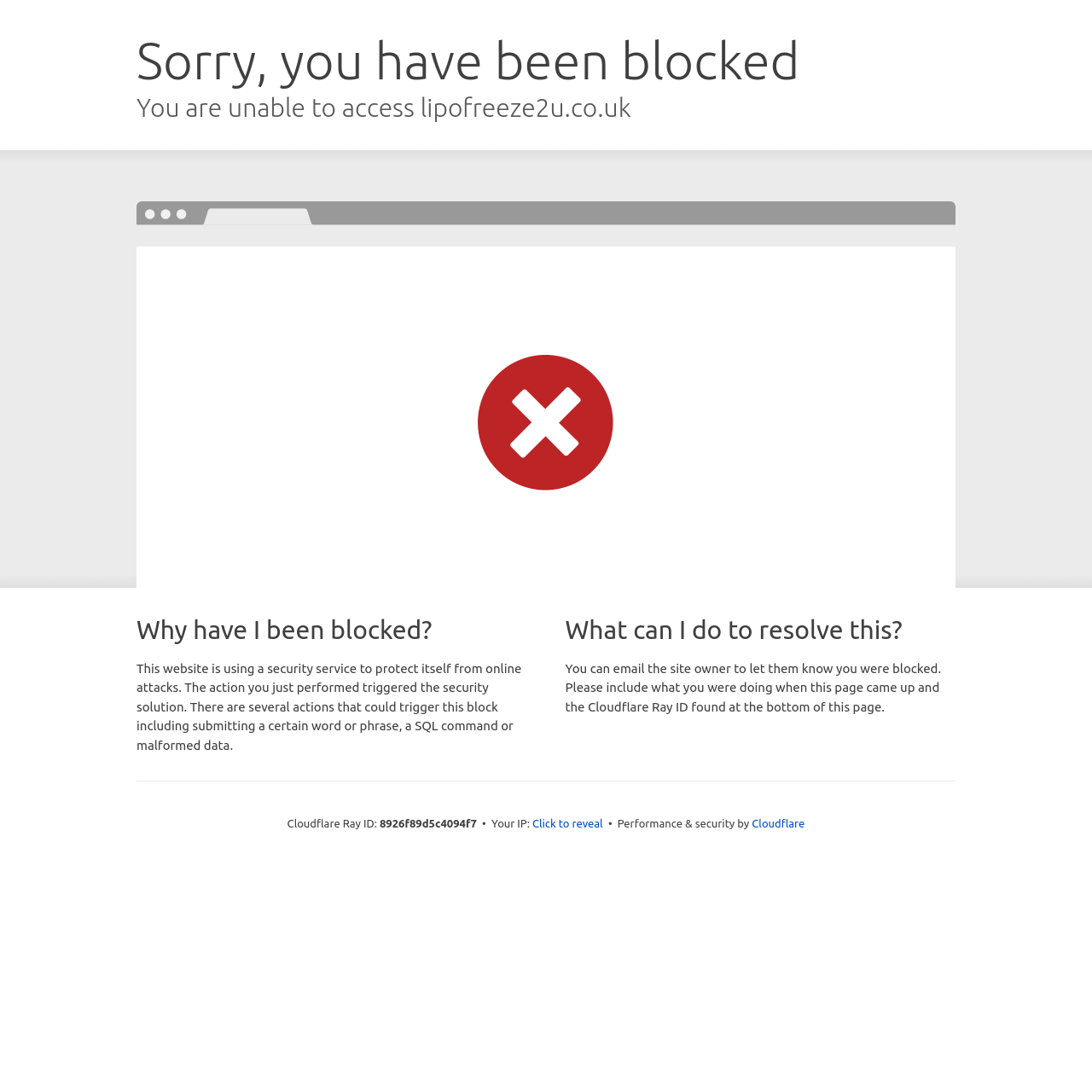Can you extract the primary headline text from the webpage?

Sorry, you have been blocked